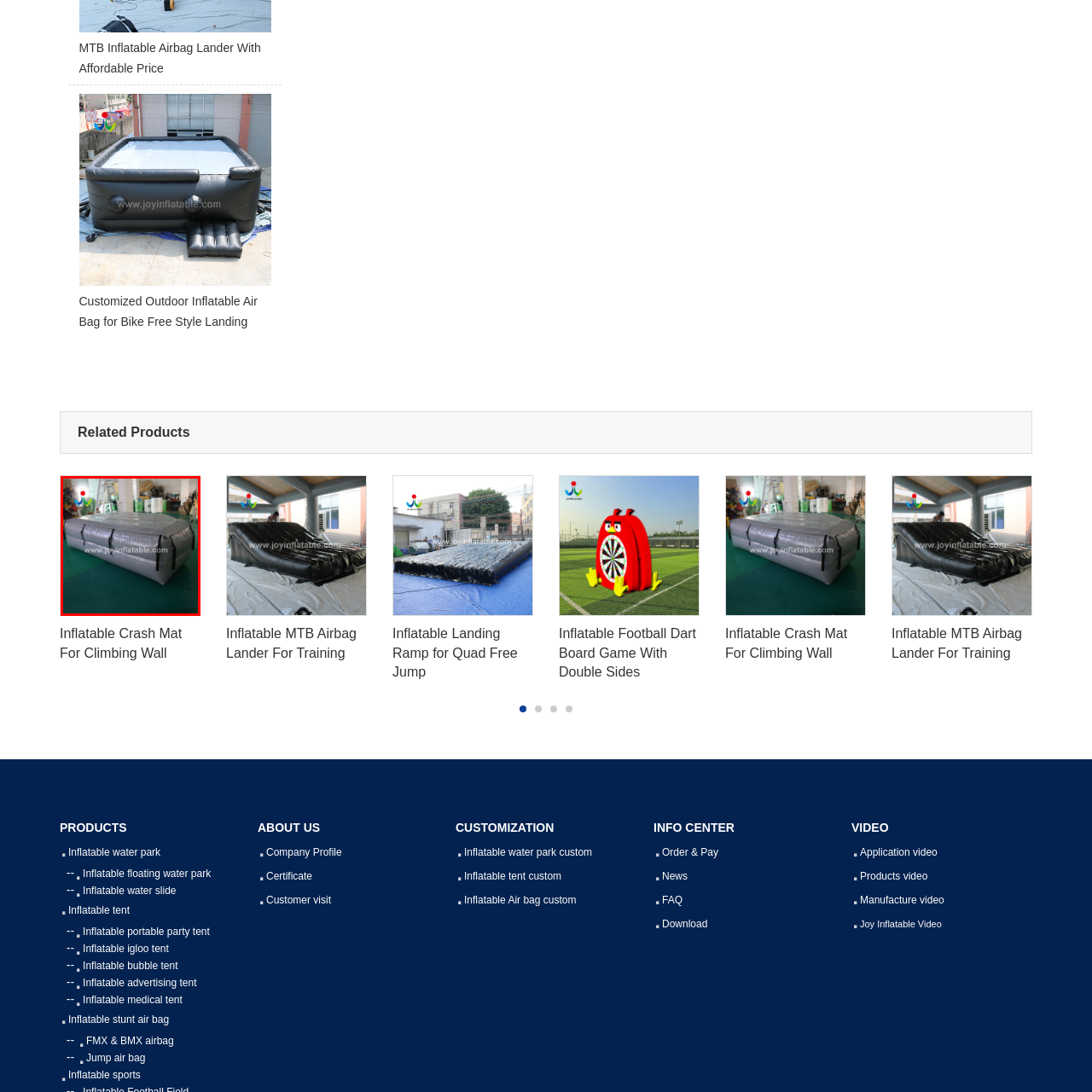Please provide a one-word or phrase response to the following question by examining the image within the red boundary:
Where is the inflatable crash mat displayed?

Indoor facility